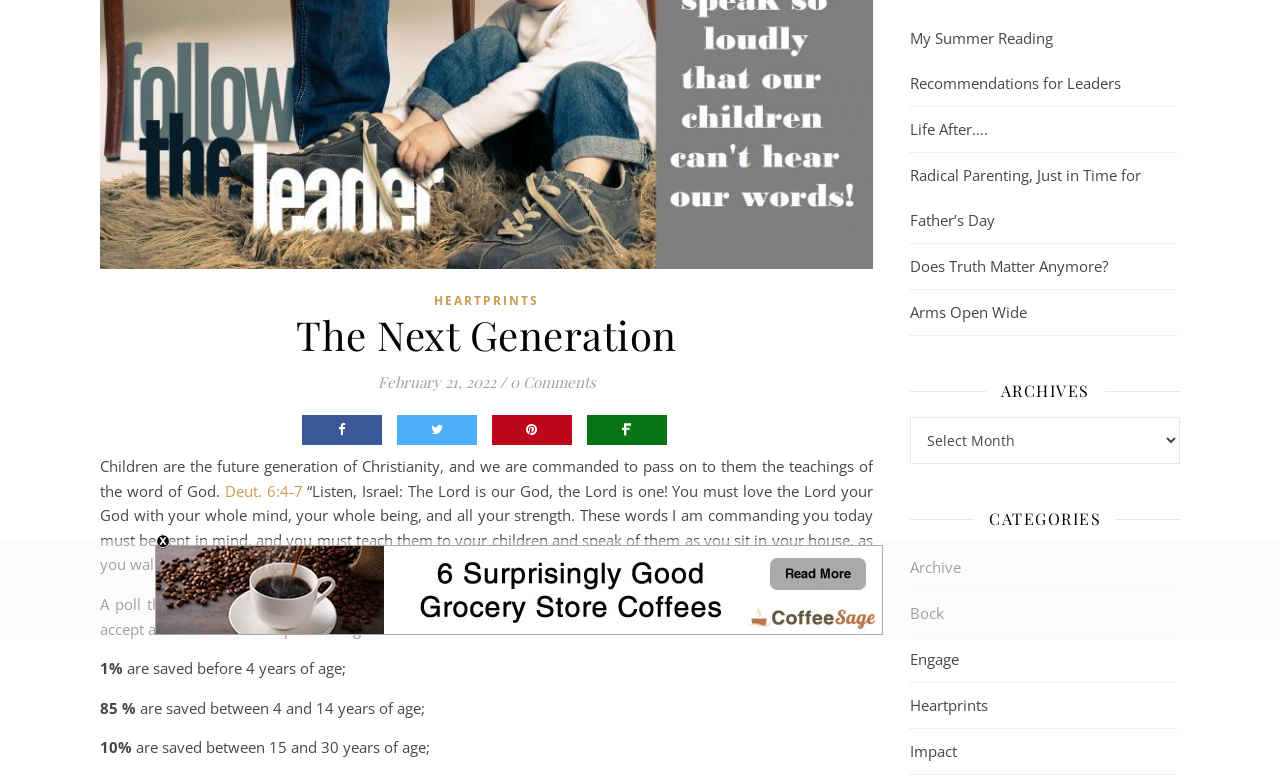Locate the bounding box coordinates for the element described below: "Arms Open Wide". The coordinates must be four float values between 0 and 1, formatted as [left, top, right, bottom].

[0.711, 0.389, 0.802, 0.415]